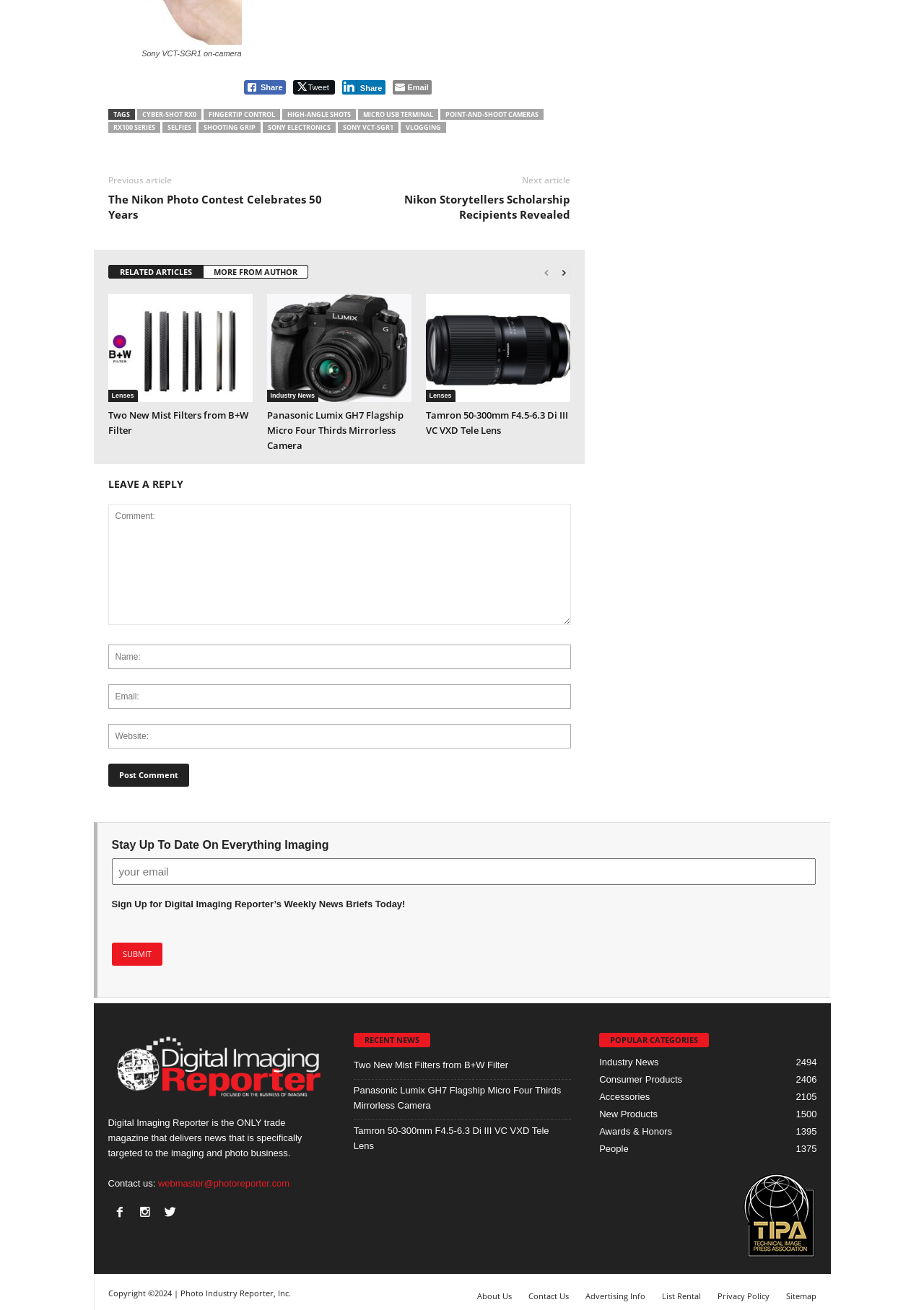What is the name of the camera grip?
Look at the screenshot and respond with one word or a short phrase.

Sony VCT-SGR1